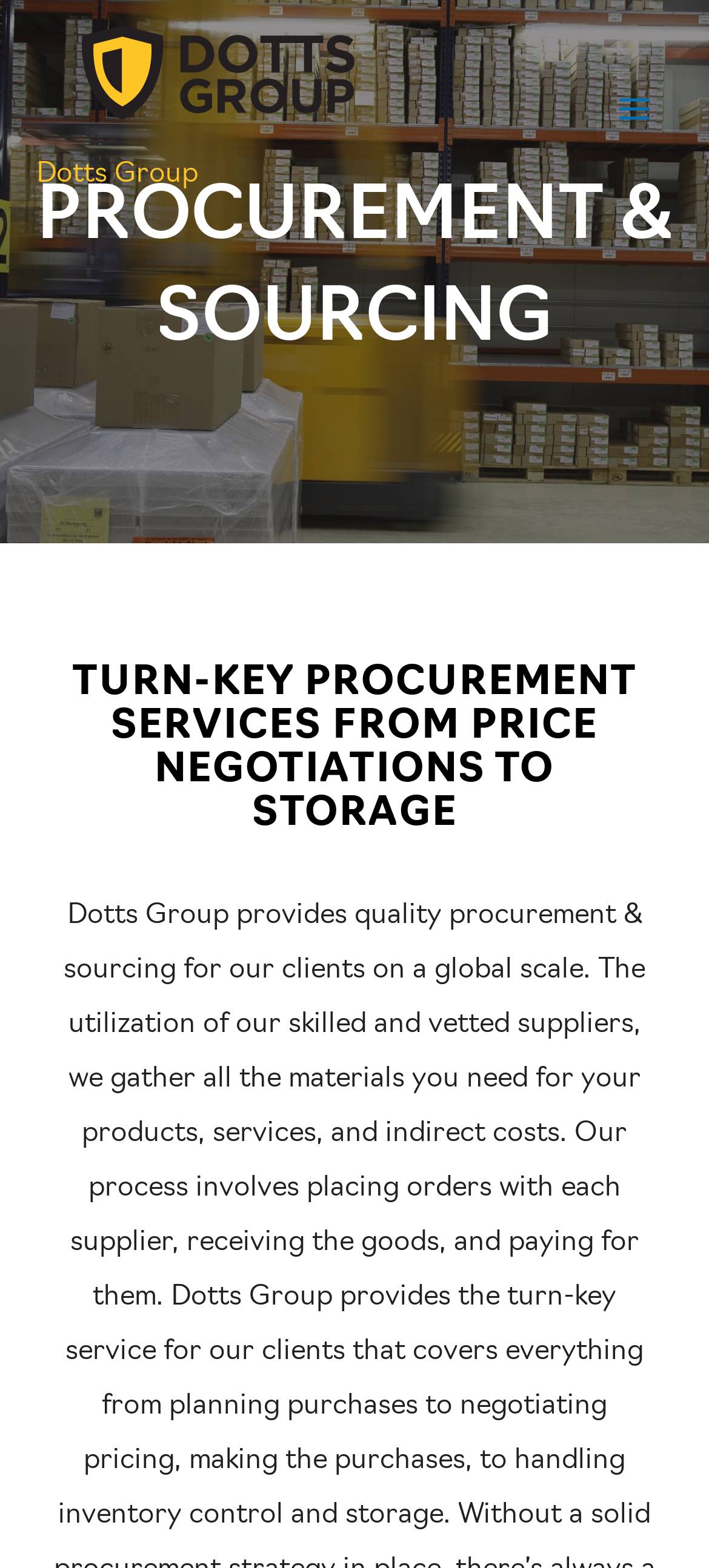What is the main service offered?
Answer with a single word or phrase, using the screenshot for reference.

Procurement services